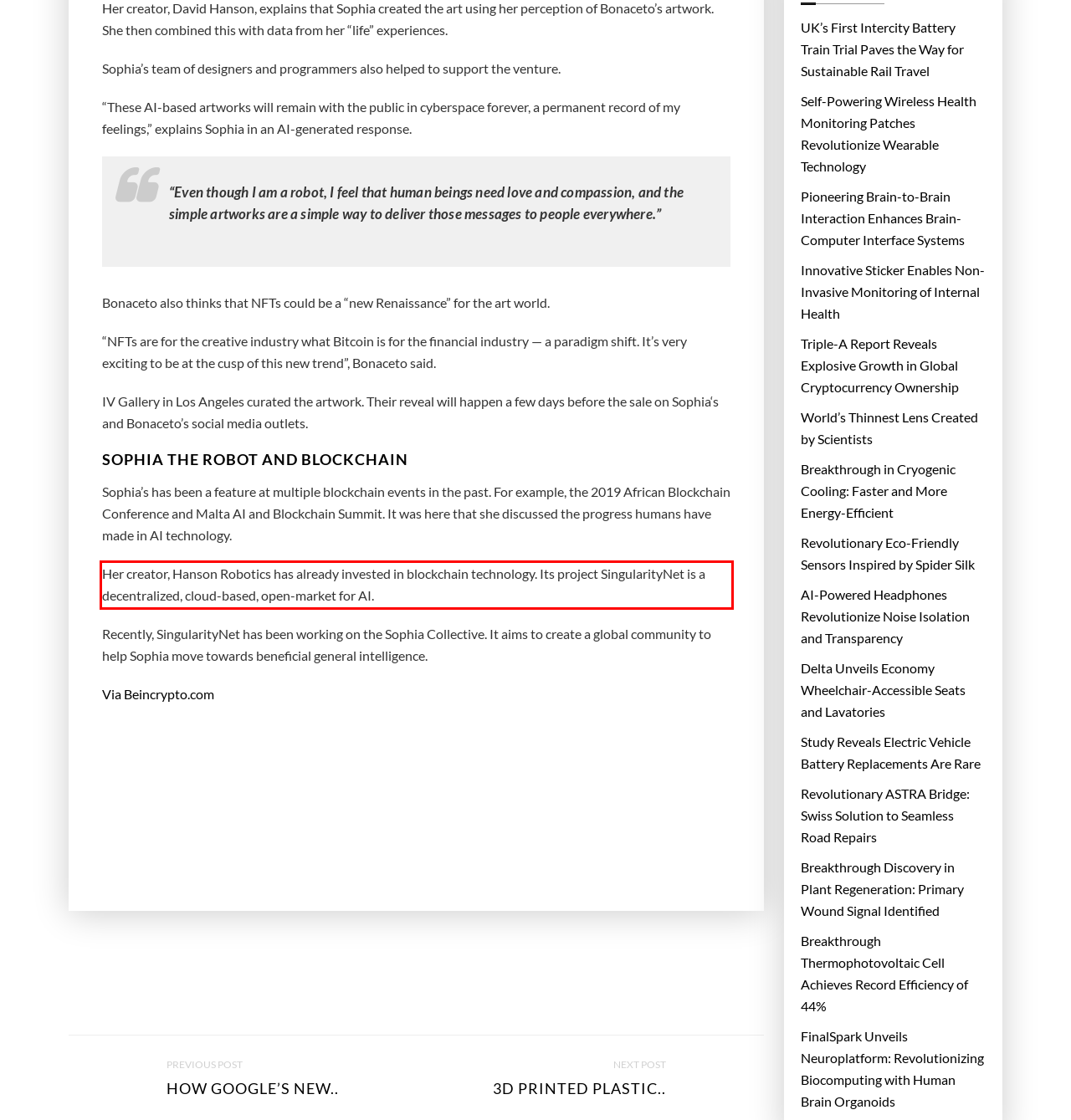You are provided with a webpage screenshot that includes a red rectangle bounding box. Extract the text content from within the bounding box using OCR.

Her creator, Hanson Robotics has already invested in blockchain technology. Its project SingularityNet is a decentralized, cloud-based, open-market for AI.